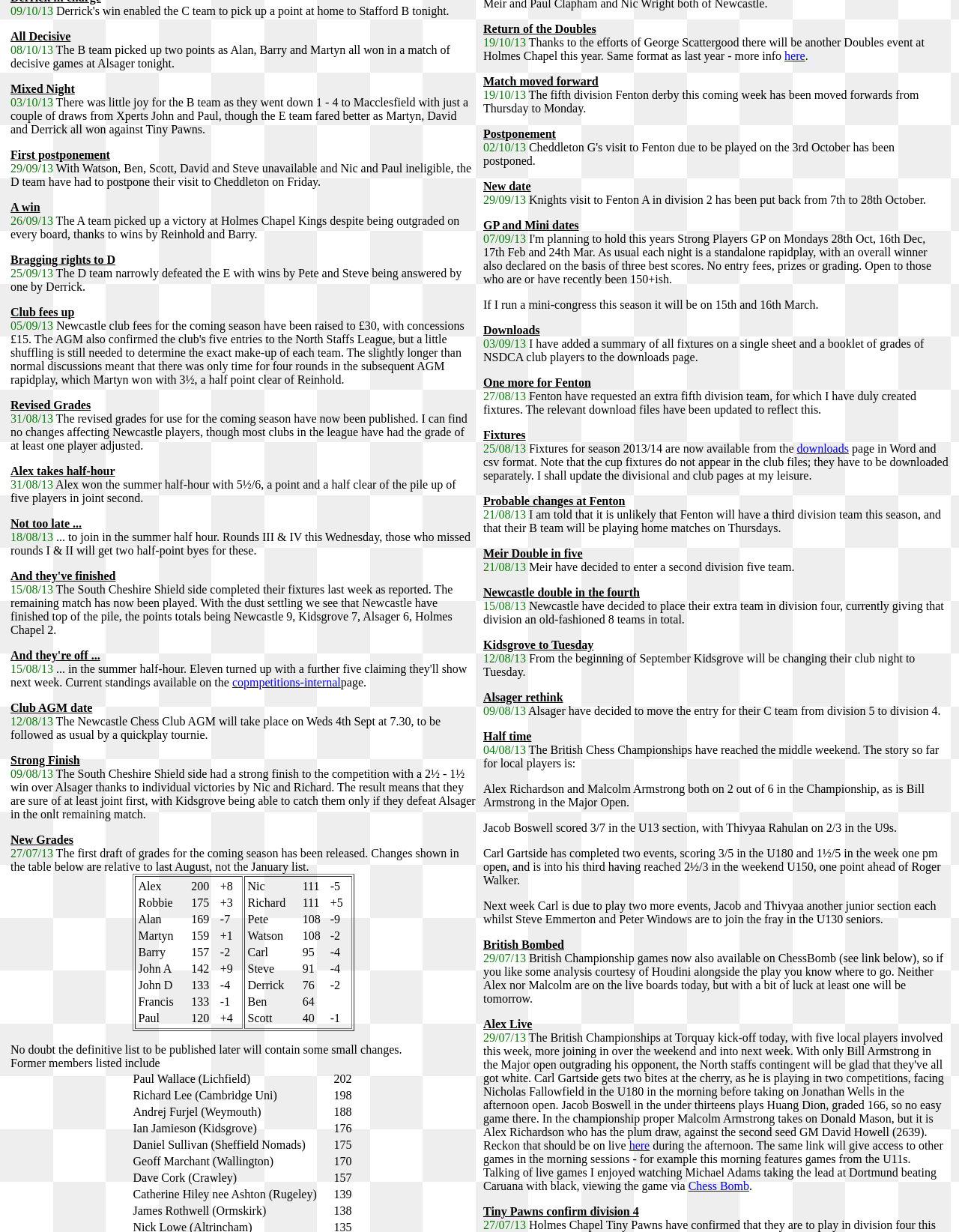What is the grade of Alex in the coming season?
Answer briefly with a single word or phrase based on the image.

200